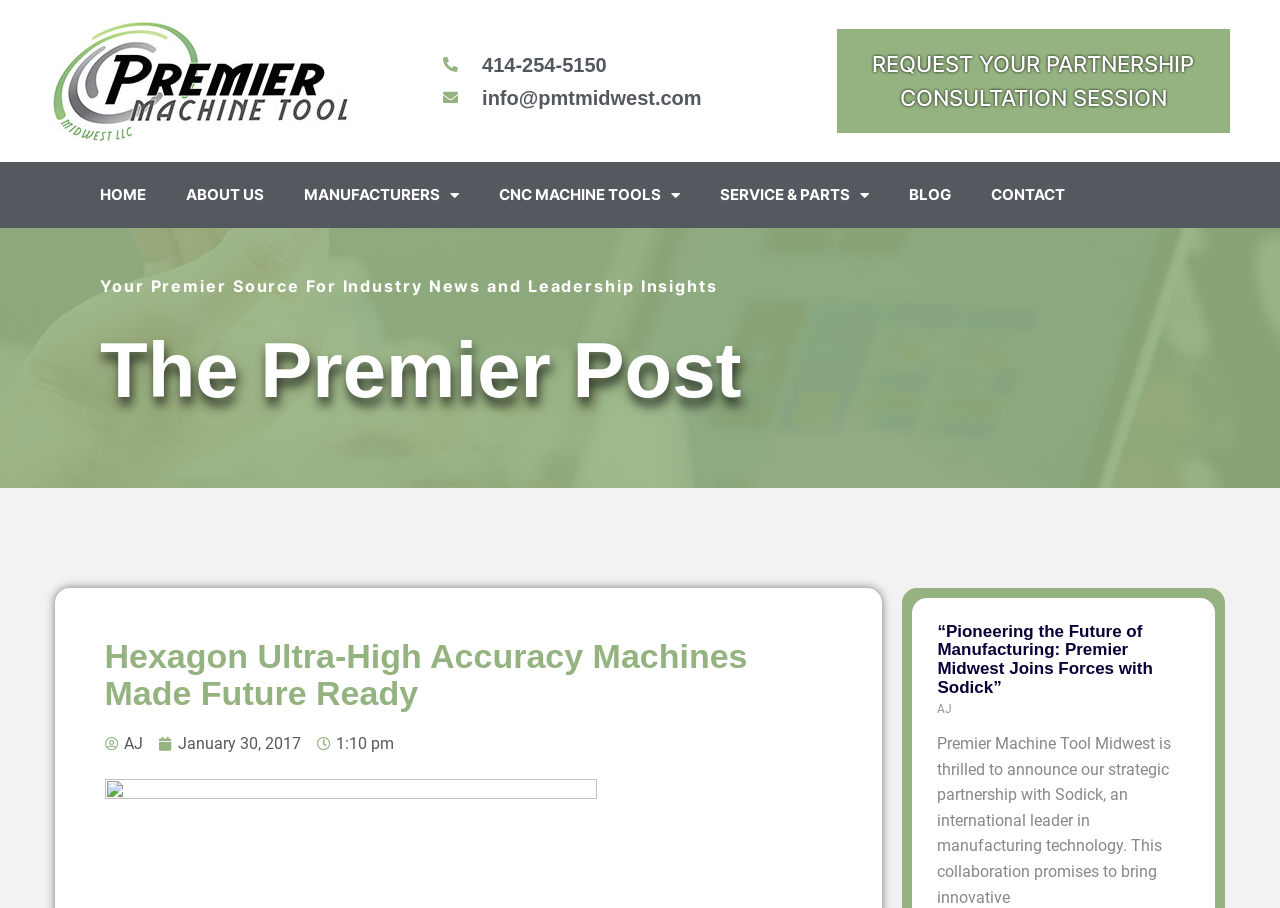Please give a concise answer to this question using a single word or phrase: 
What is the email address on the webpage?

info@pmtmidwest.com